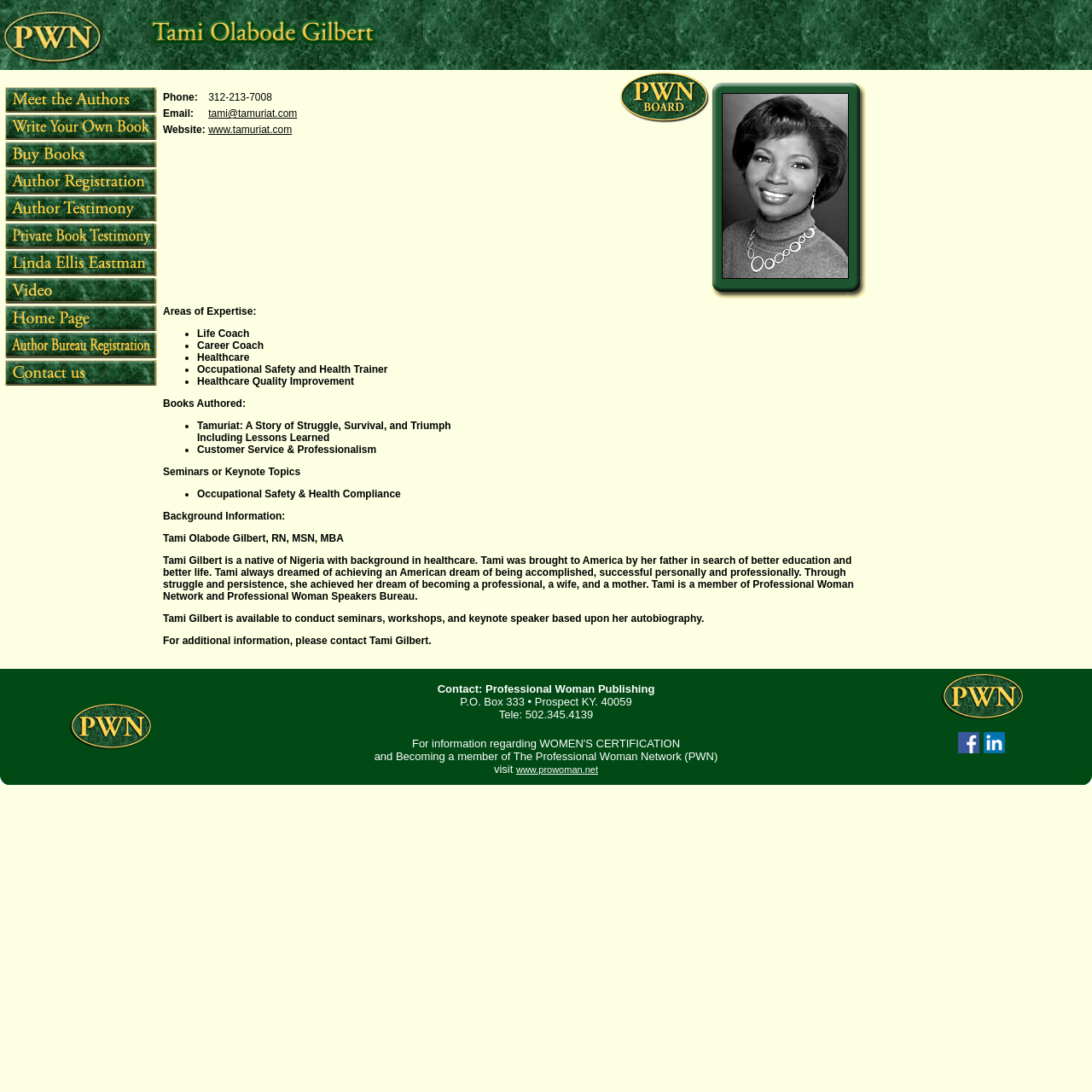Please identify the bounding box coordinates of where to click in order to follow the instruction: "Click Tami Olabode Gilbert".

[0.661, 0.085, 0.778, 0.255]